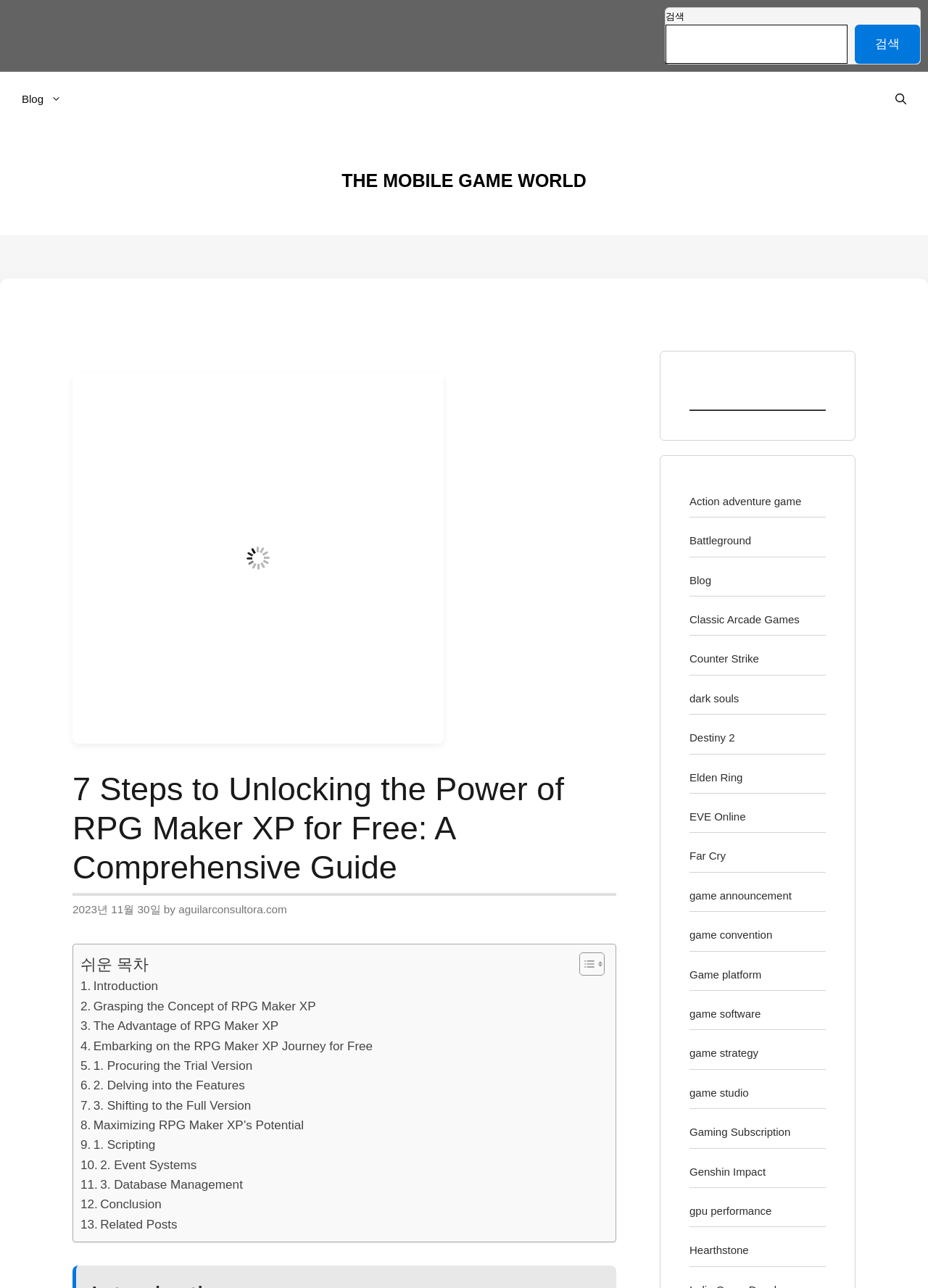What type of games are mentioned in the webpage?
Based on the image, answer the question in a detailed manner.

The webpage mentions various types of games, including action adventure, battleground, classic arcade games, and more. These are listed as links in the right-hand sidebar of the webpage, suggesting that they are related to the topic of game development and RPG Maker XP.